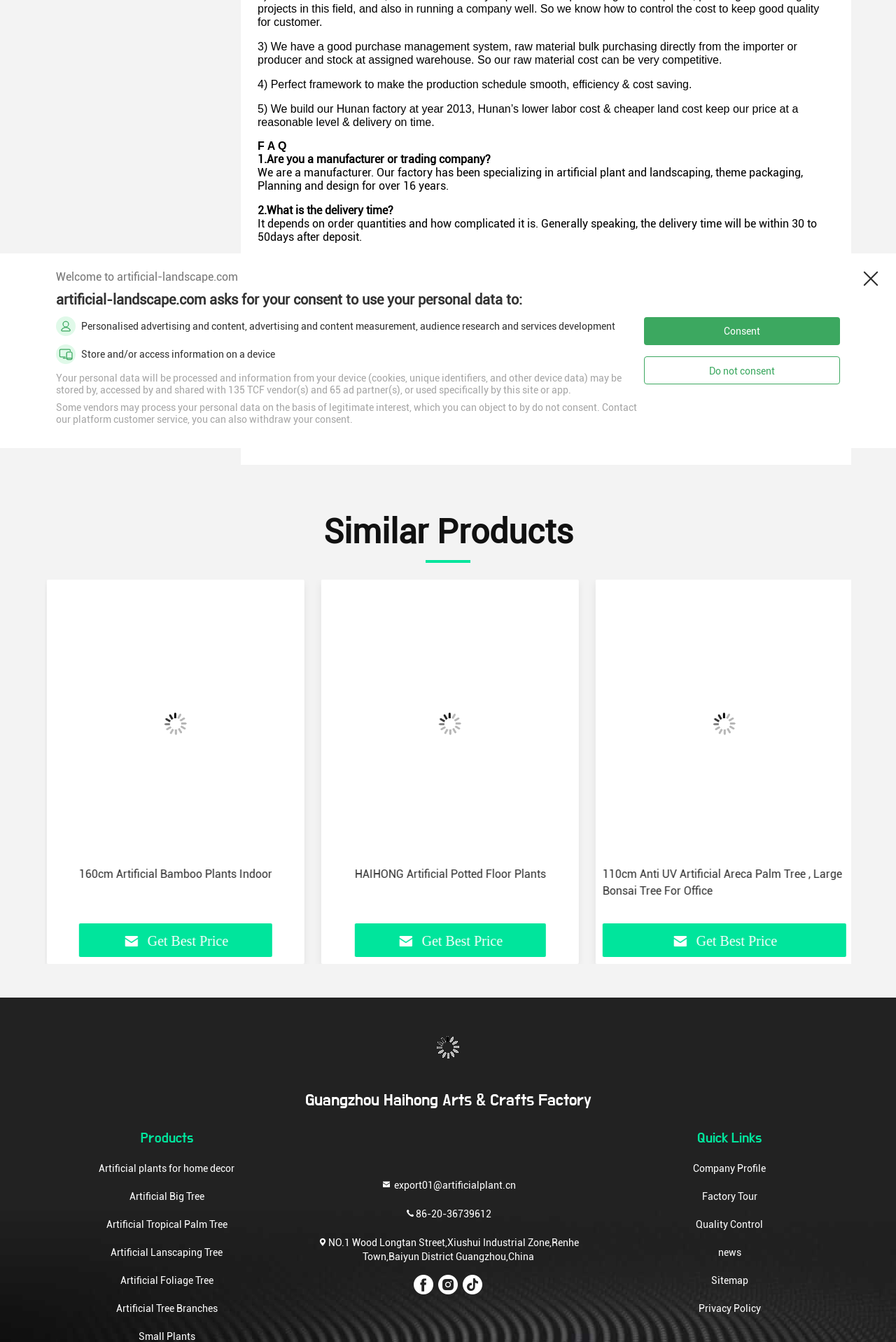Locate the bounding box coordinates of the area you need to click to fulfill this instruction: 'Click on 'HAIHONG Artificial Potted Floor Plants''. The coordinates must be in the form of four float numbers ranging from 0 to 1: [left, top, right, bottom].

[0.298, 0.318, 0.489, 0.326]